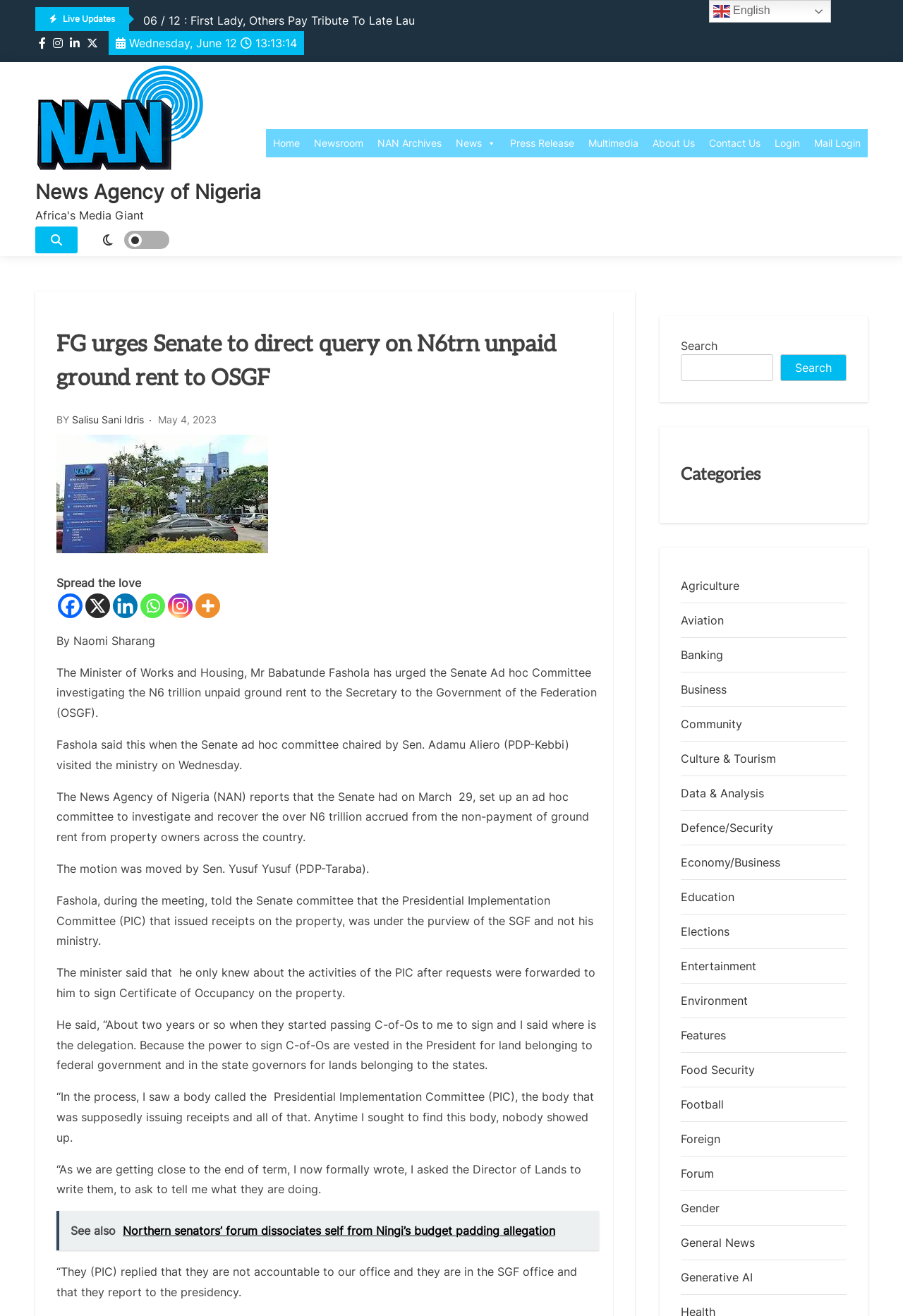Can you pinpoint the bounding box coordinates for the clickable element required for this instruction: "Click on the 'Facebook' link"? The coordinates should be four float numbers between 0 and 1, i.e., [left, top, right, bottom].

[0.064, 0.451, 0.091, 0.47]